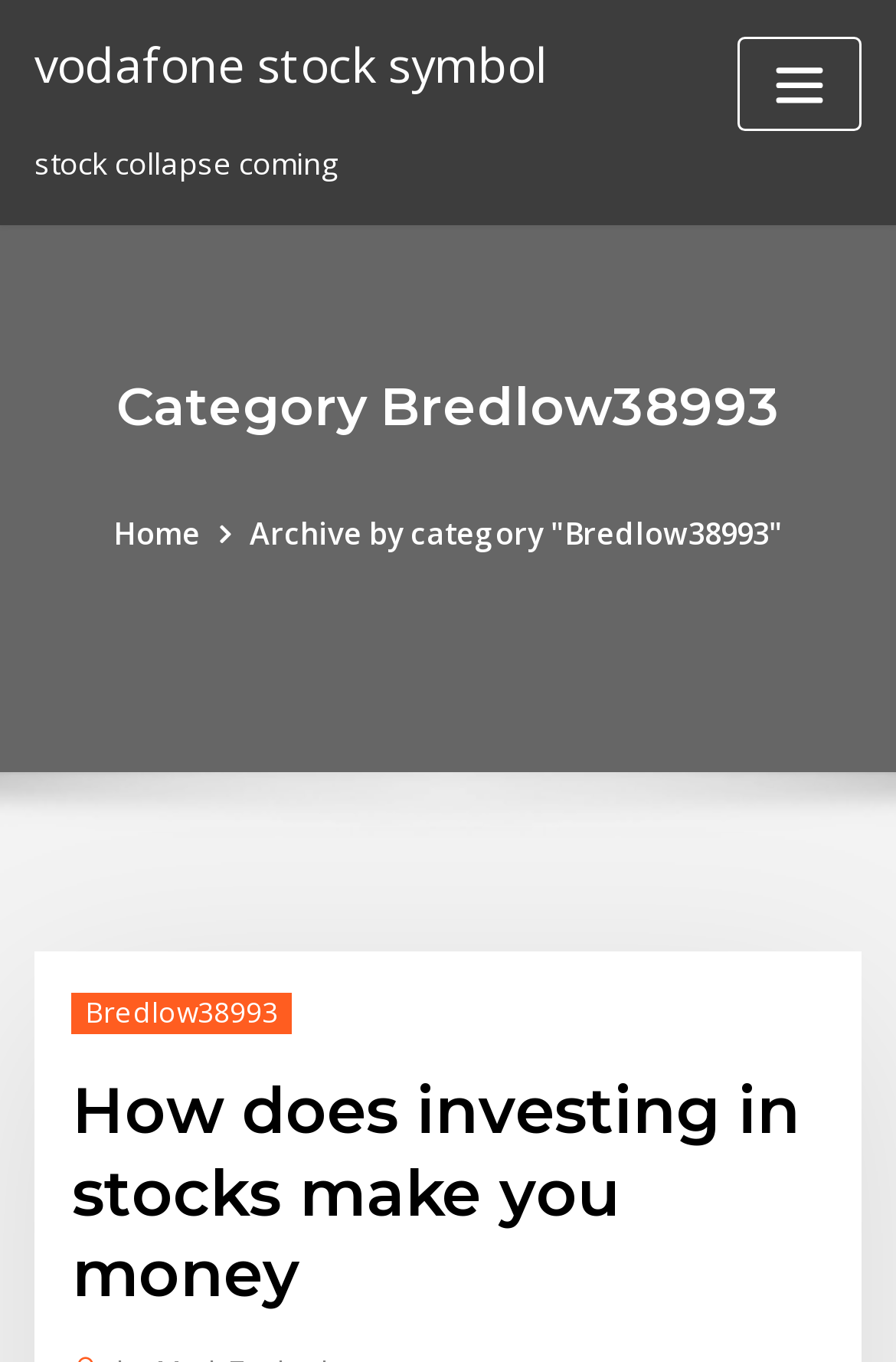What is the category of the current webpage?
Using the image, provide a concise answer in one word or a short phrase.

Bredlow38993